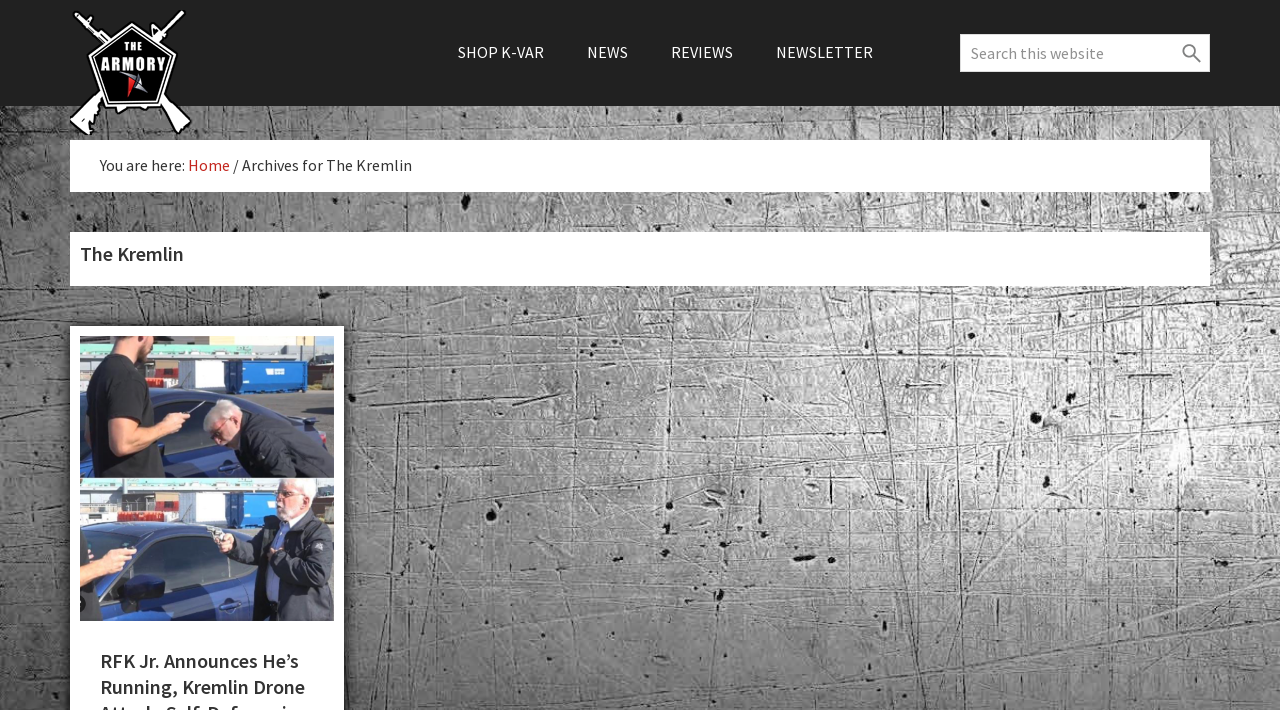What is the current page about?
Examine the image closely and answer the question with as much detail as possible.

I found the answer by looking at the breadcrumb navigation which shows 'You are here: Home / Archives for The Kremlin', indicating that the current page is about The Kremlin.